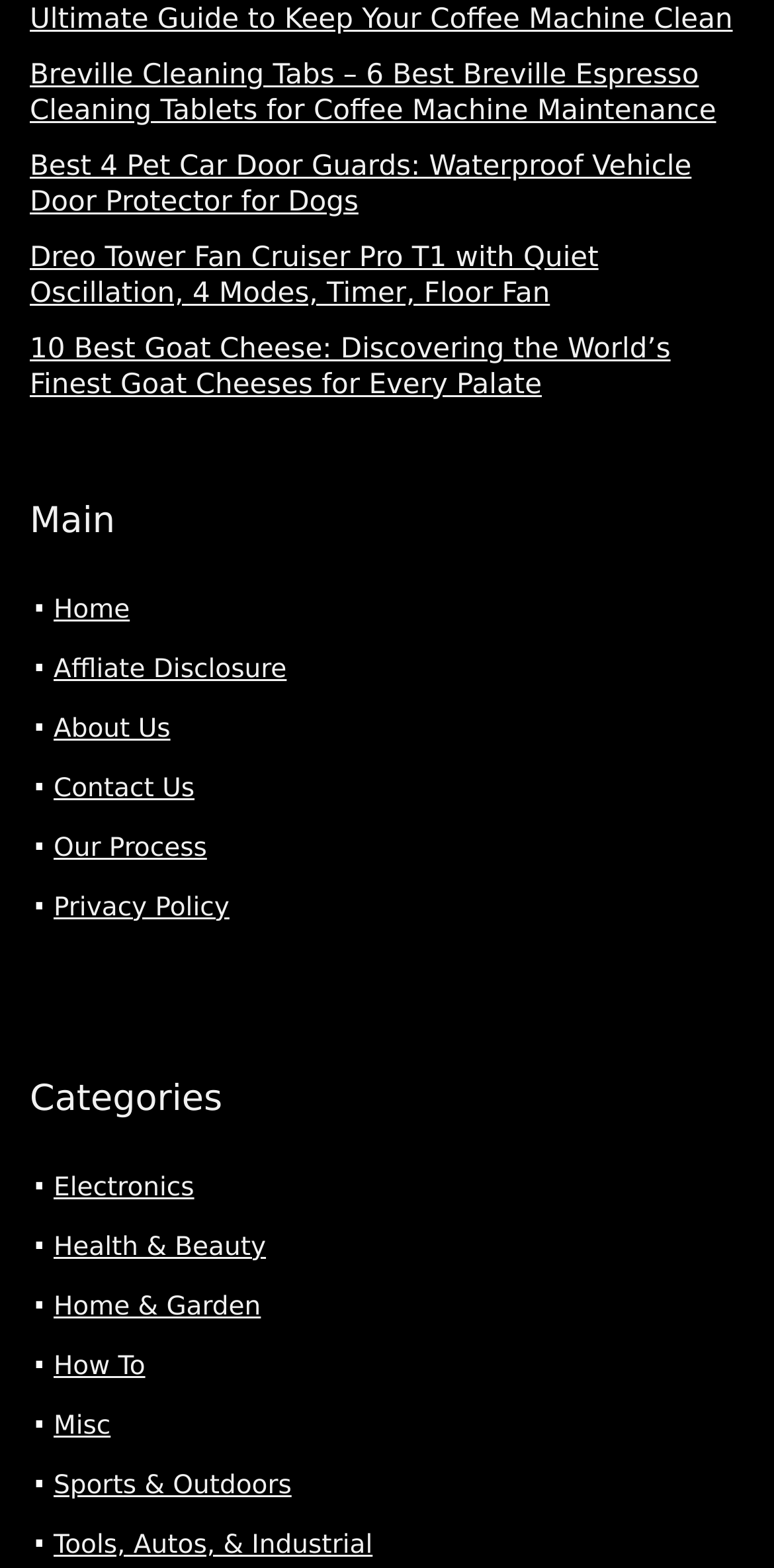How many links are there in the main section?
Look at the image and answer the question using a single word or phrase.

4